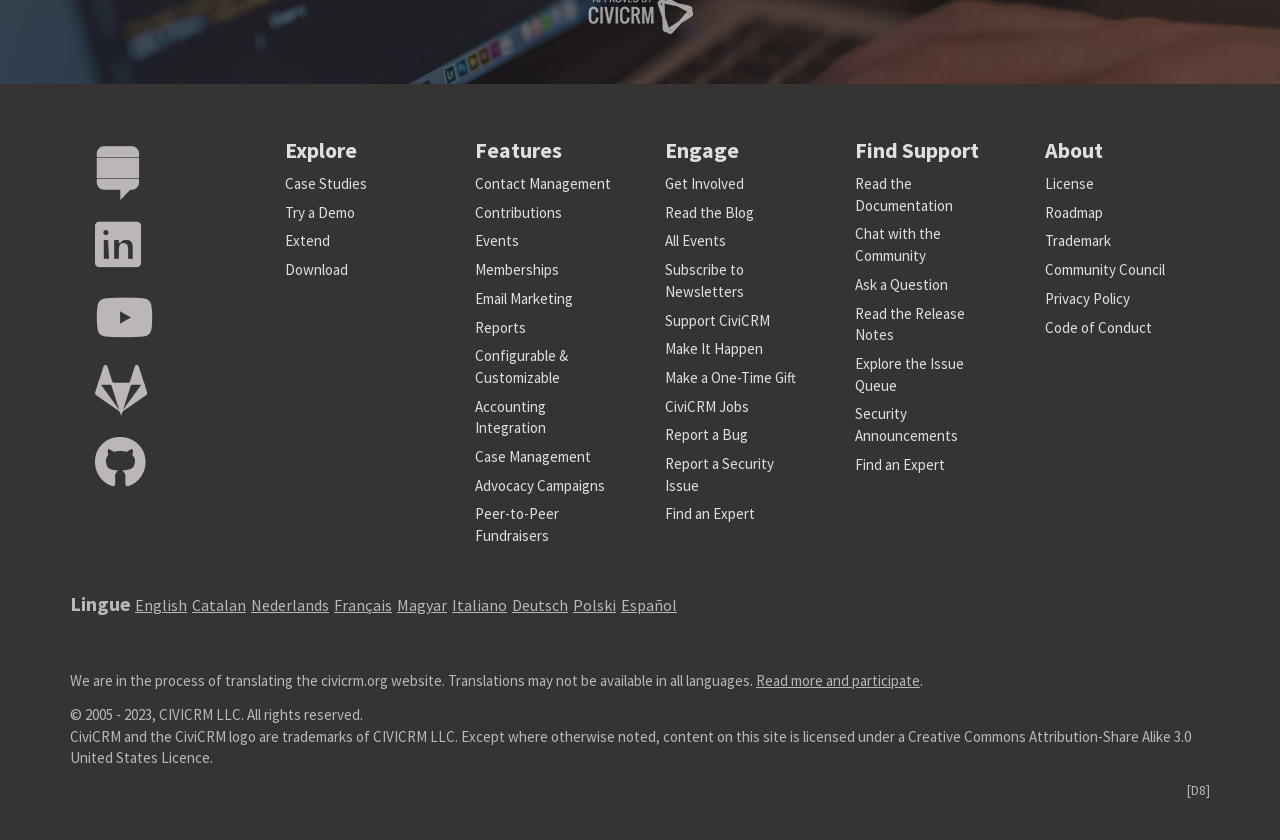Indicate the bounding box coordinates of the element that must be clicked to execute the instruction: "Read the Blog". The coordinates should be given as four float numbers between 0 and 1, i.e., [left, top, right, bottom].

[0.52, 0.241, 0.589, 0.264]